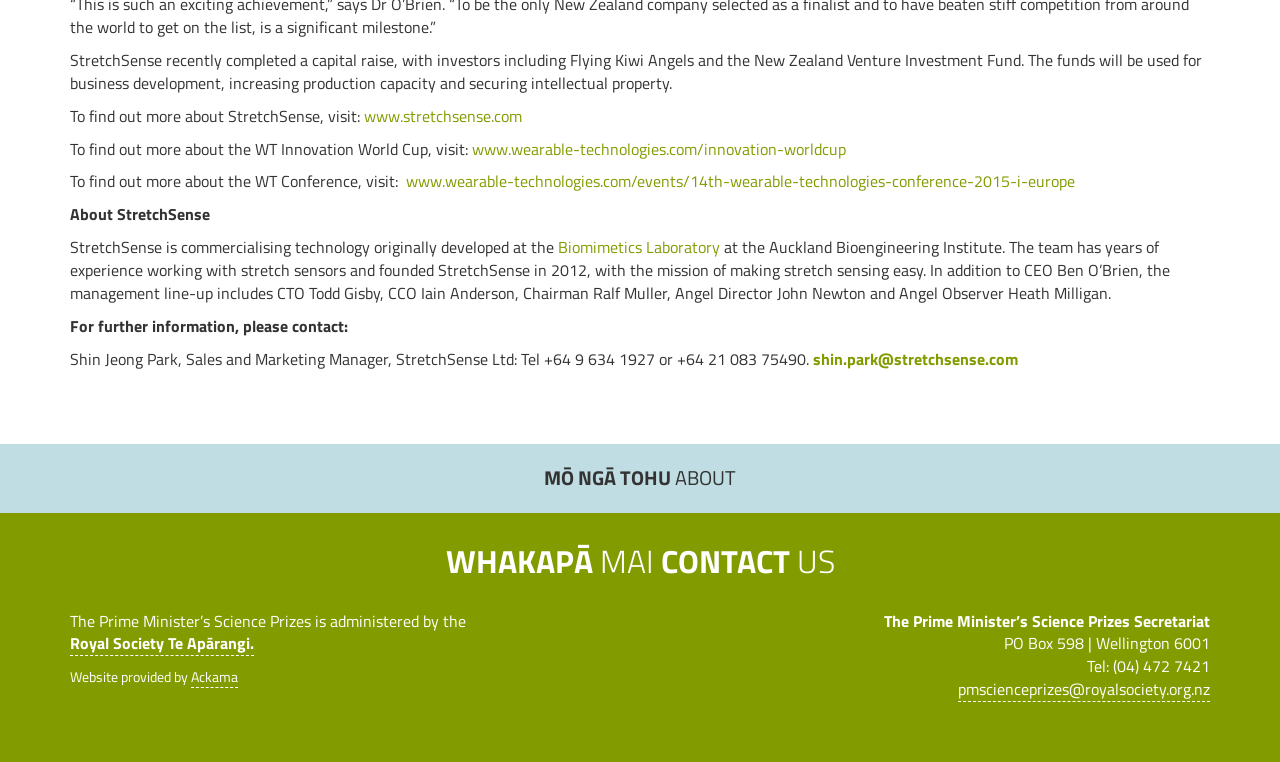What is the name of the laboratory where the technology was originally developed?
Give a single word or phrase as your answer by examining the image.

Biomimetics Laboratory